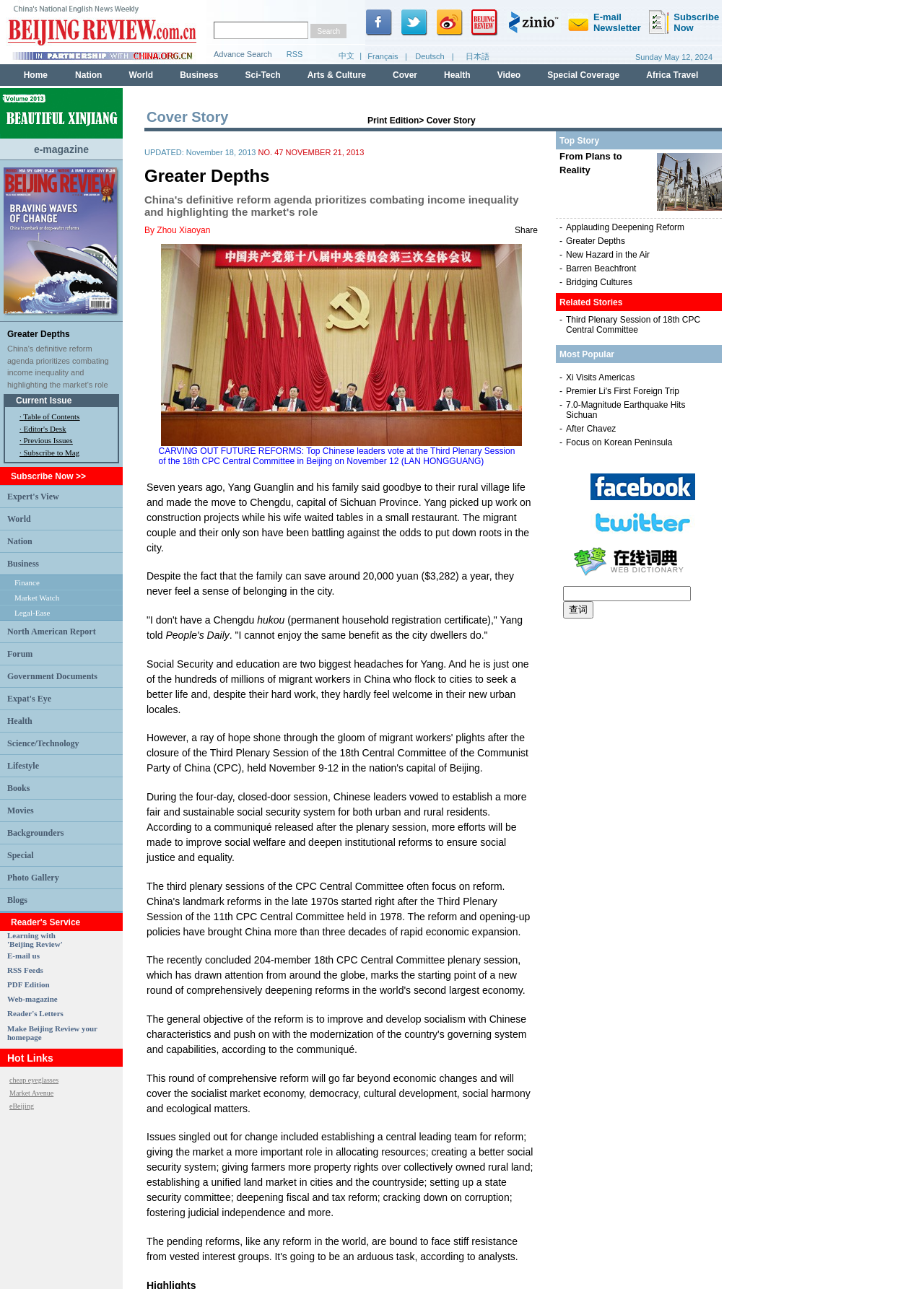Using the provided element description: "North American Report", identify the bounding box coordinates. The coordinates should be four floats between 0 and 1 in the order [left, top, right, bottom].

[0.008, 0.486, 0.104, 0.494]